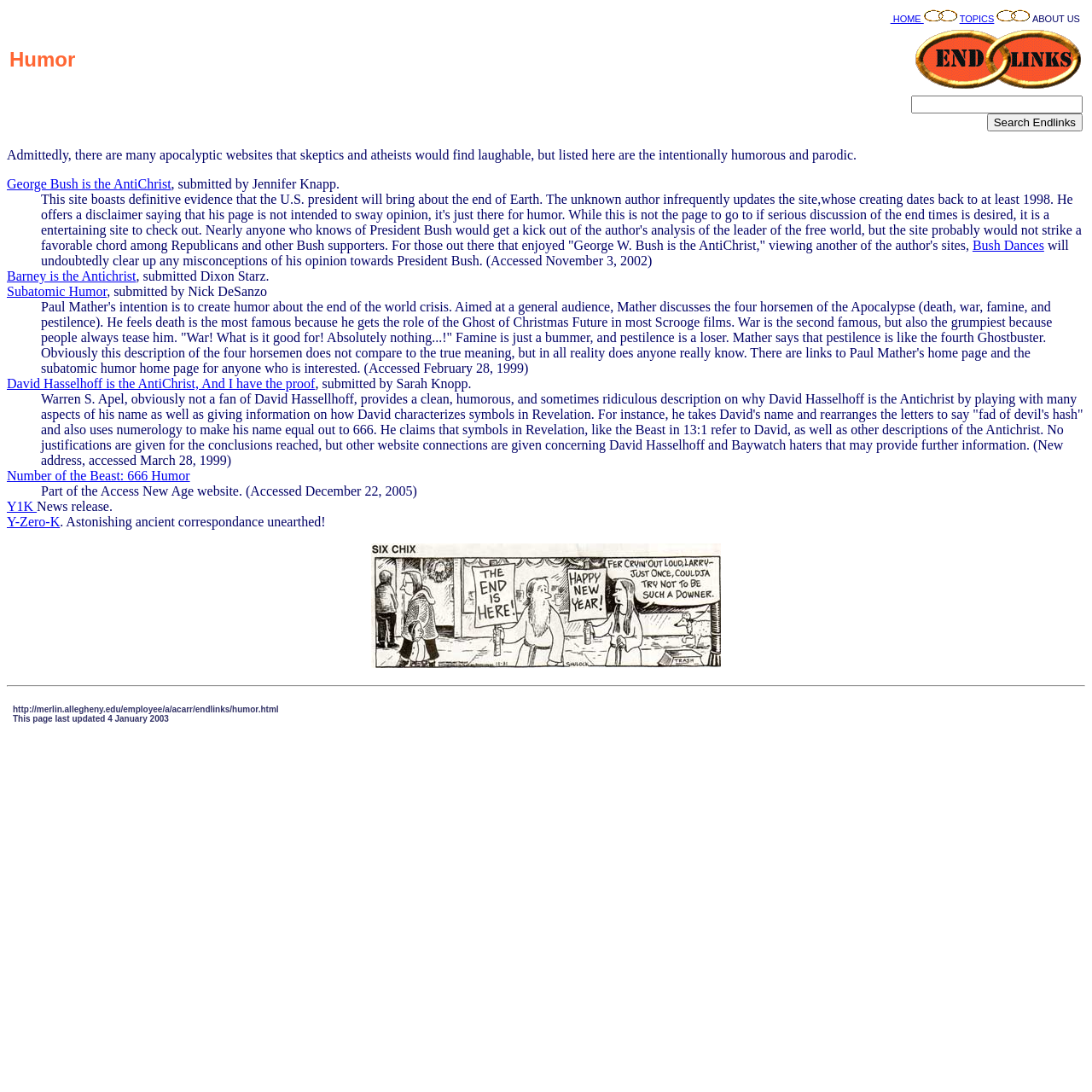Locate the bounding box coordinates of the clickable region necessary to complete the following instruction: "Check out Bush Dances". Provide the coordinates in the format of four float numbers between 0 and 1, i.e., [left, top, right, bottom].

[0.891, 0.218, 0.956, 0.231]